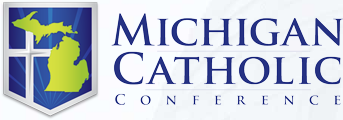What is the shape of the emblem?
Based on the image, please offer an in-depth response to the question.

The shape of the emblem is shield-like because the caption describes the design as being framed within a shield-like emblem, which suggests a protective or defensive shape.